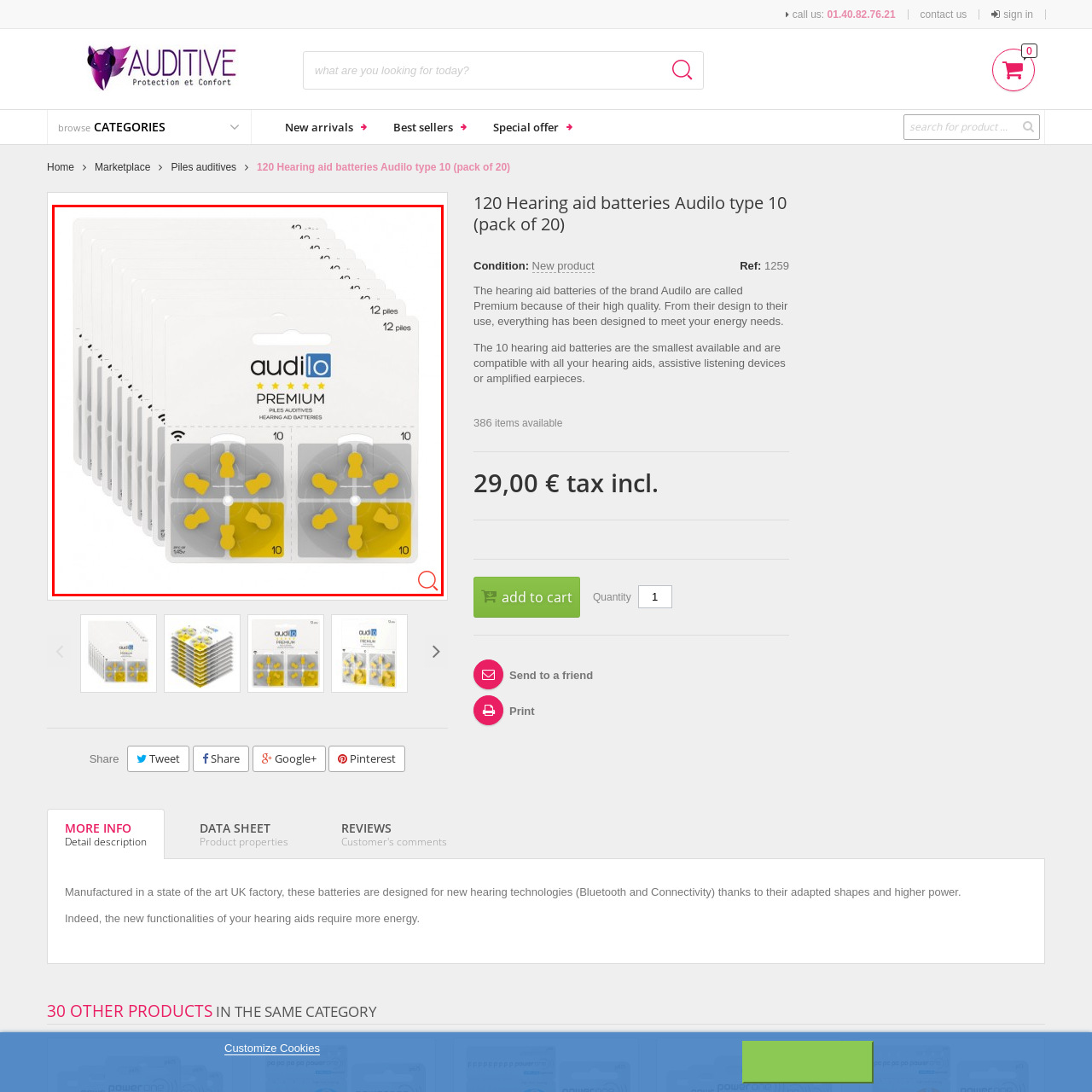What is the purpose of these batteries?
Inspect the image indicated by the red outline and answer the question with a single word or short phrase.

For hearing aids